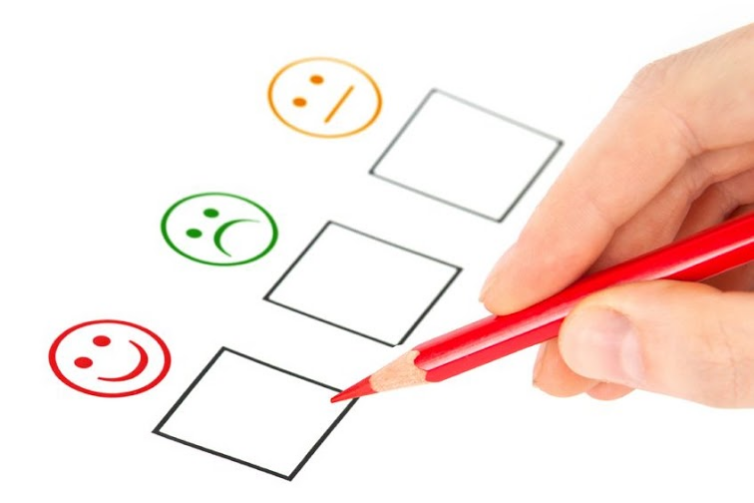List and describe all the prominent features within the image.

The image features a close-up view of a hand holding a red pencil, poised to mark a feedback form. The form includes three empty checkboxes and three smiley face icons in red, orange, and green, representing different levels of satisfaction—happy, neutral, and sad. This visual emphasizes the process of collecting customer feedback, suggesting an interactive engagement where users can express their feelings about a service or experience. The bright colors and clear symbols encourage participation, making it easy for participants to communicate their emotions effectively.